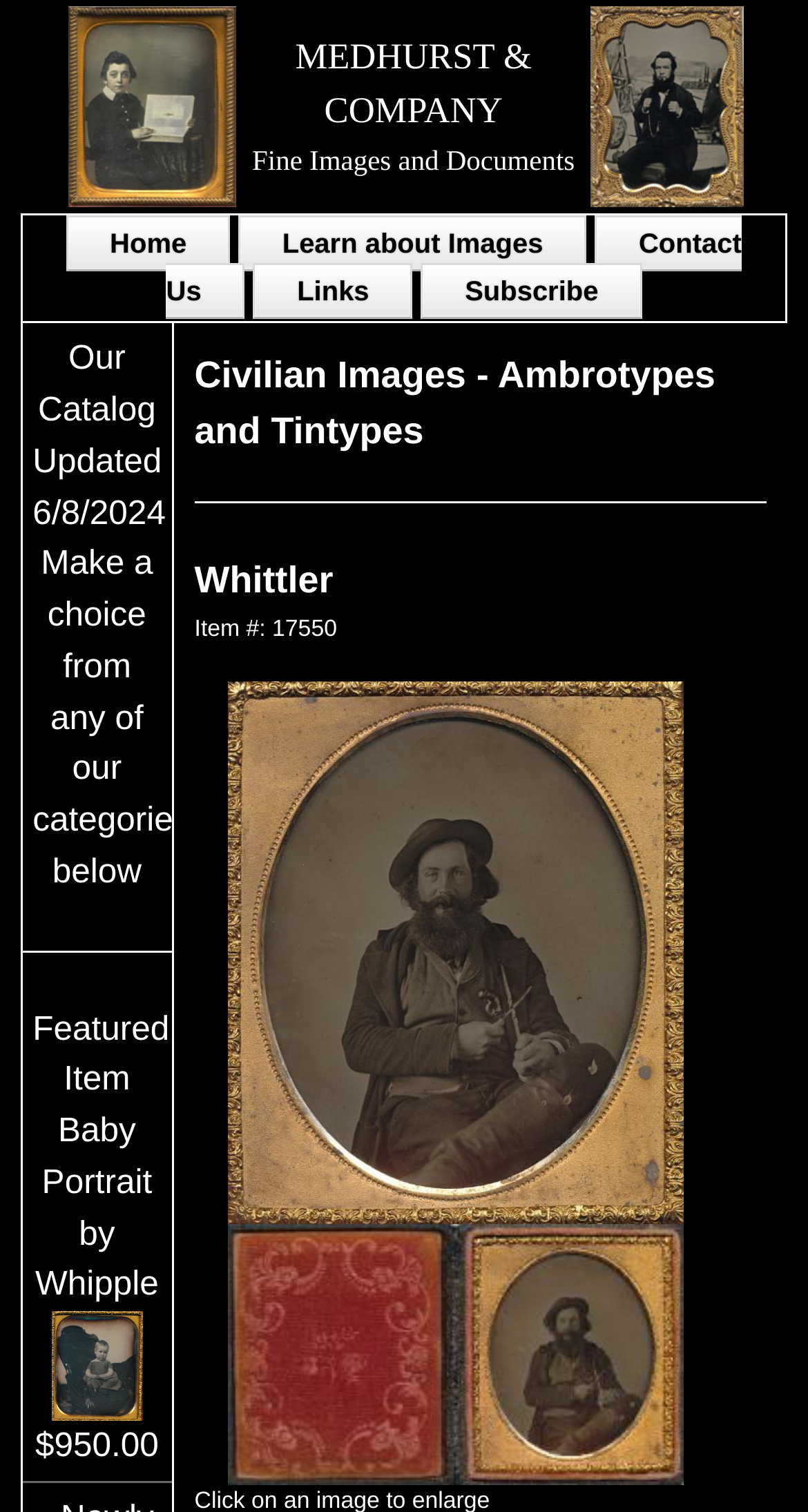Can you find the bounding box coordinates for the element to click on to achieve the instruction: "Learn more about the 'Whittler' item"?

[0.282, 0.618, 0.846, 0.641]